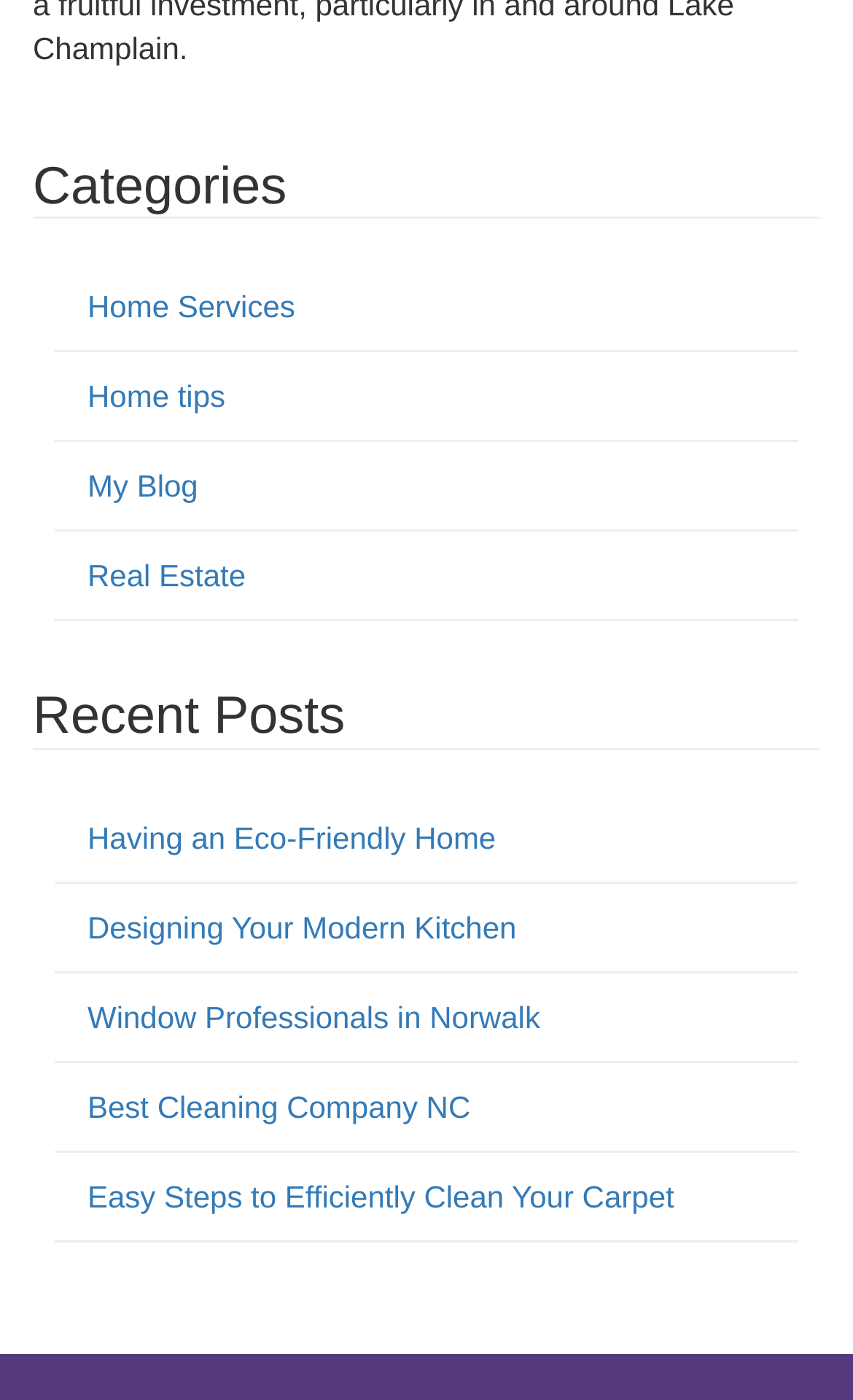Please specify the bounding box coordinates of the clickable section necessary to execute the following command: "Learn about Window Professionals in Norwalk".

[0.103, 0.714, 0.633, 0.739]